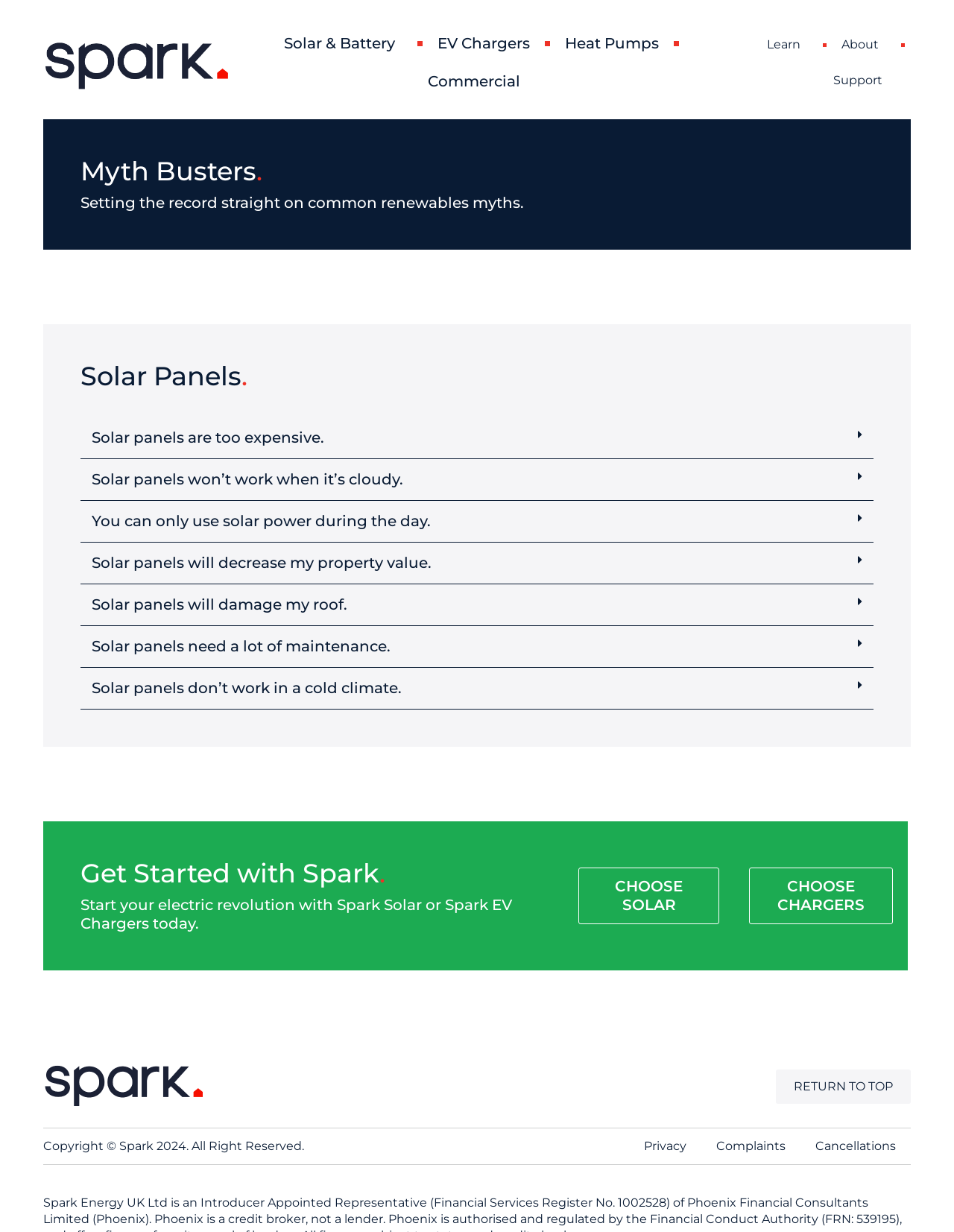Using the format (top-left x, top-left y, bottom-right x, bottom-right y), and given the element description, identify the bounding box coordinates within the screenshot: Contact Us

None